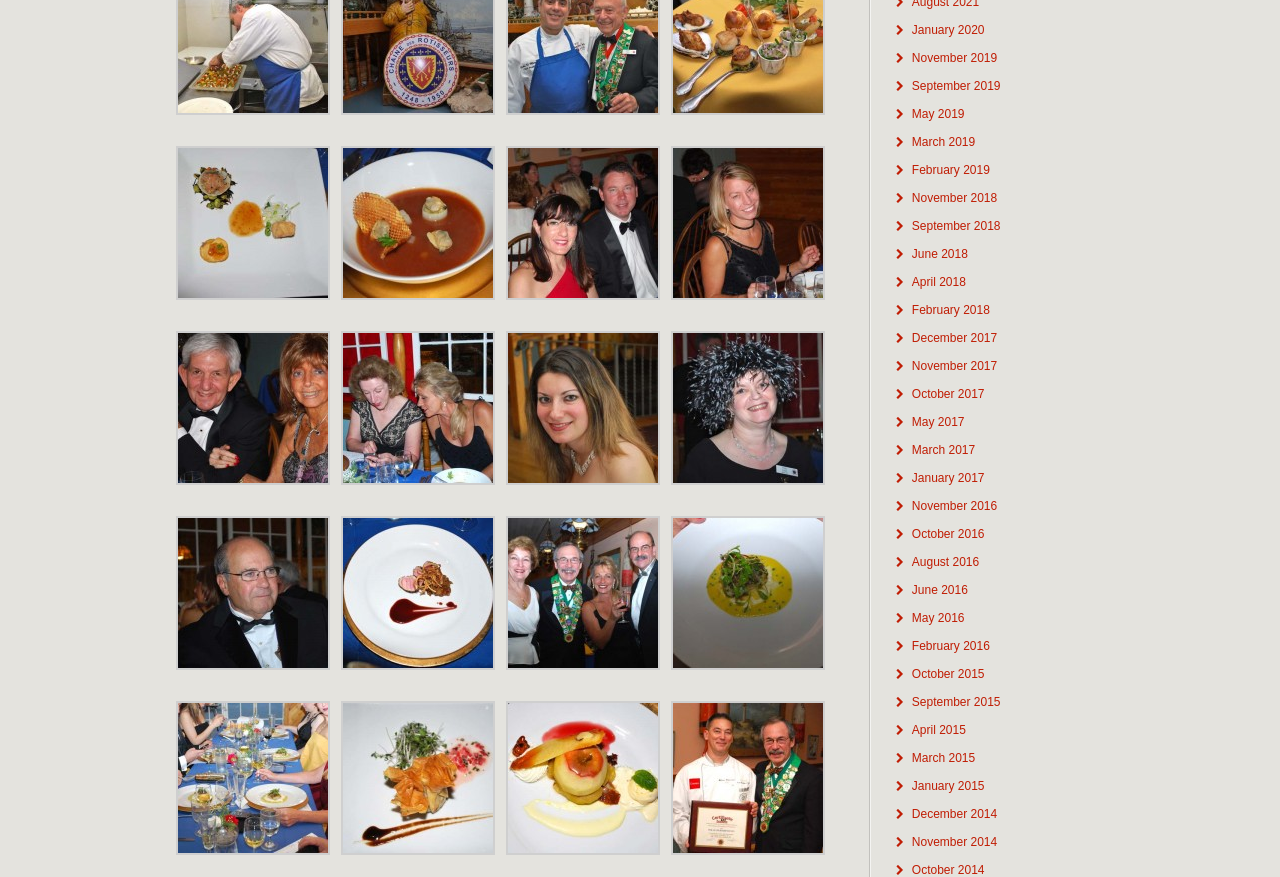Please identify the coordinates of the bounding box for the clickable region that will accomplish this instruction: "Learn about Aphids".

None